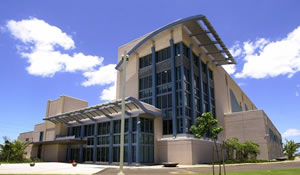How many papers can the facility print per hour?
Please look at the screenshot and answer using one word or phrase.

70,000